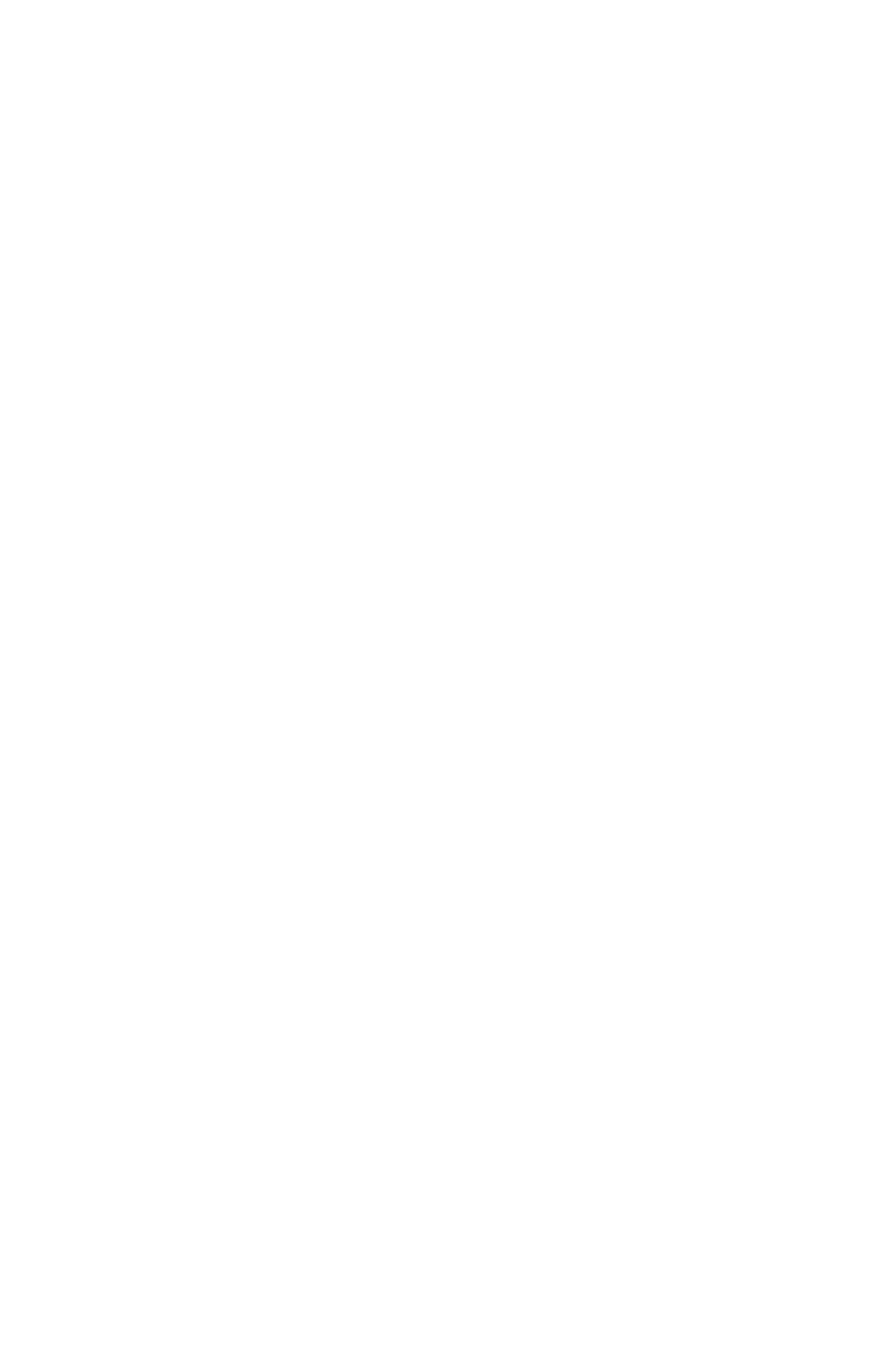Reply to the question with a single word or phrase:
What is the profession-related link at the bottom?

Professions in Nigeria